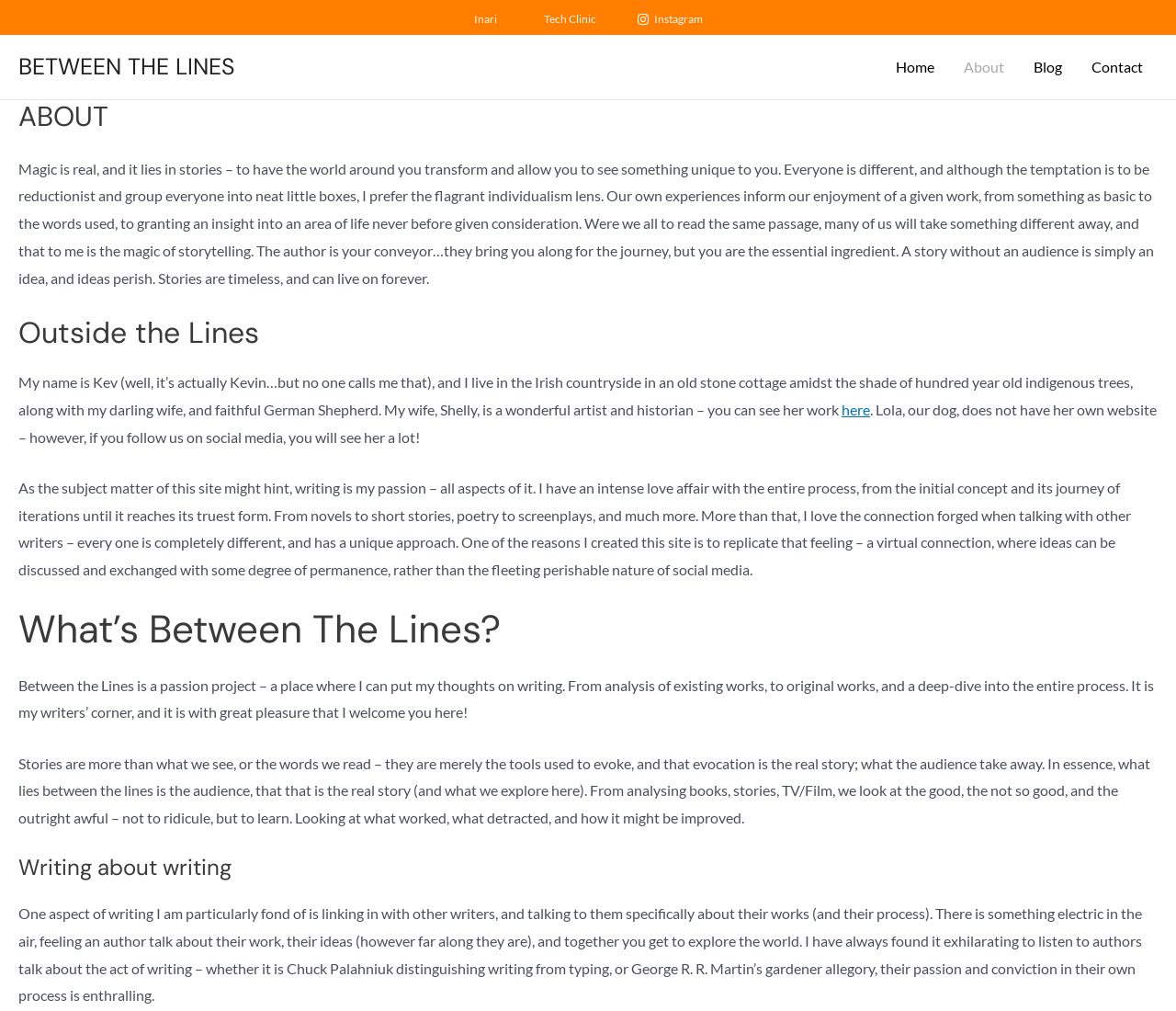What is the name of the author?
Refer to the image and give a detailed answer to the query.

The author's name is mentioned in the text as 'Kev (well, it’s actually Kevin…but no one calls me that)' in the section 'Outside the Lines'.